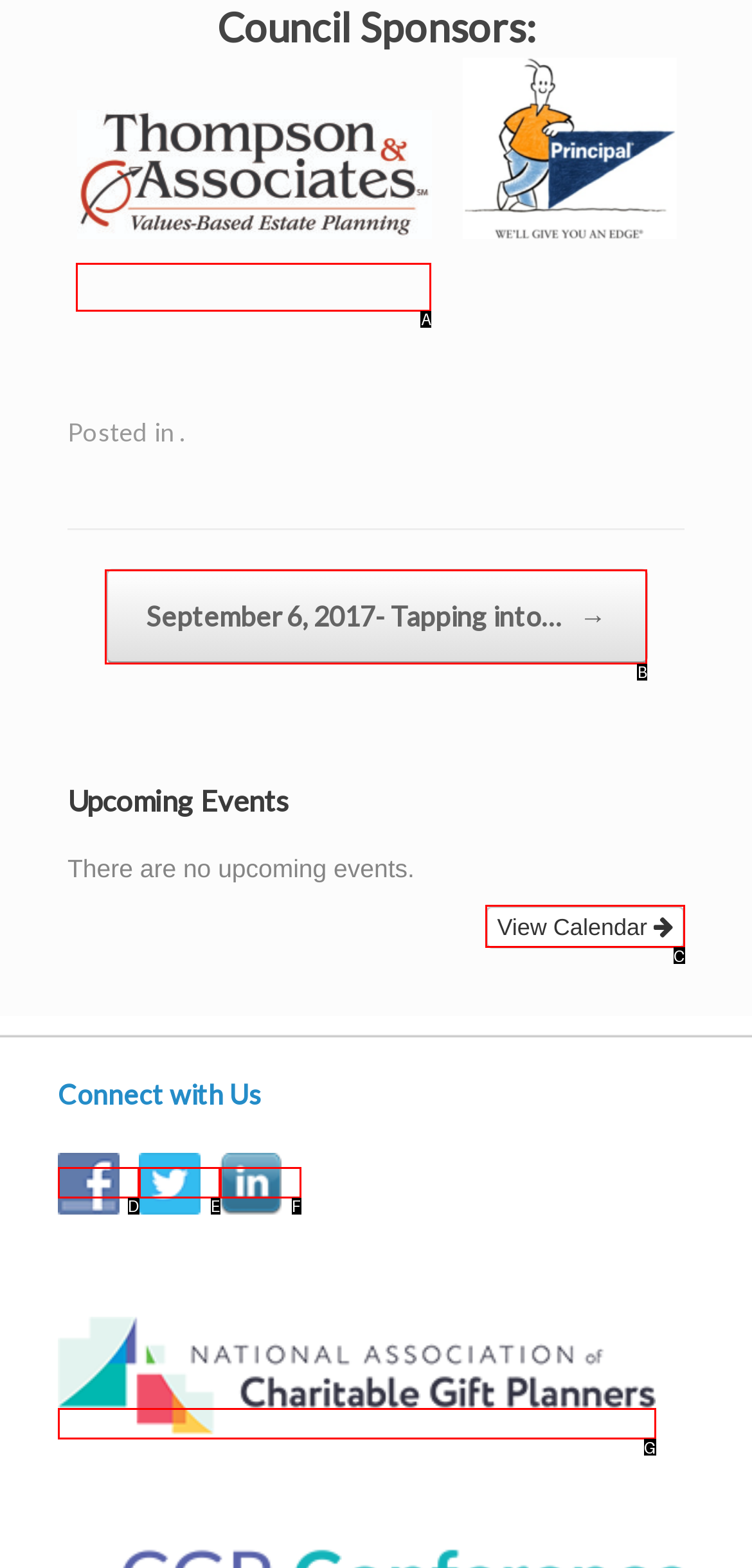Based on the description: alt="CGP National", select the HTML element that best fits. Reply with the letter of the correct choice from the options given.

G